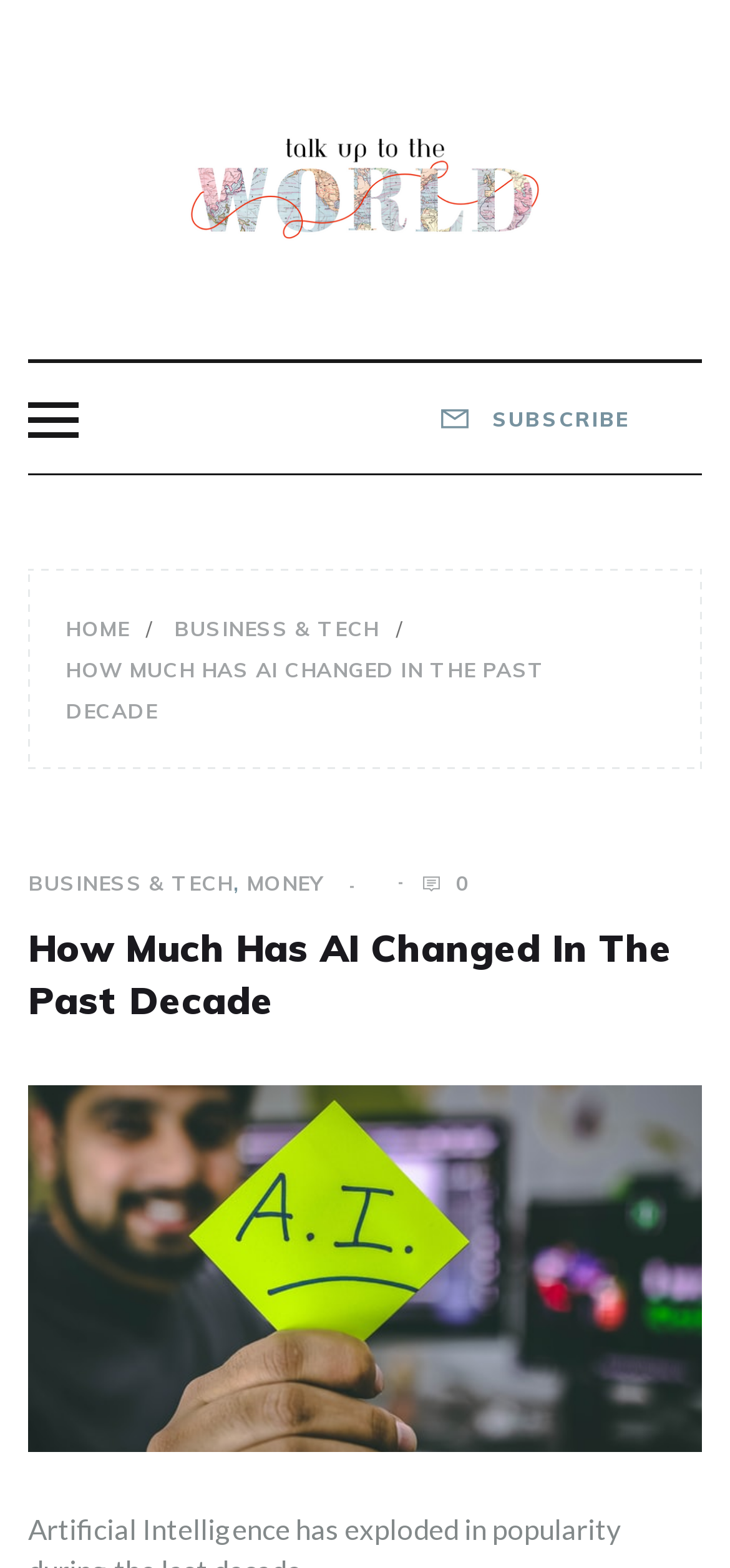Give a one-word or one-phrase response to the question:
What is the category of the current article?

BUSINESS & TECH